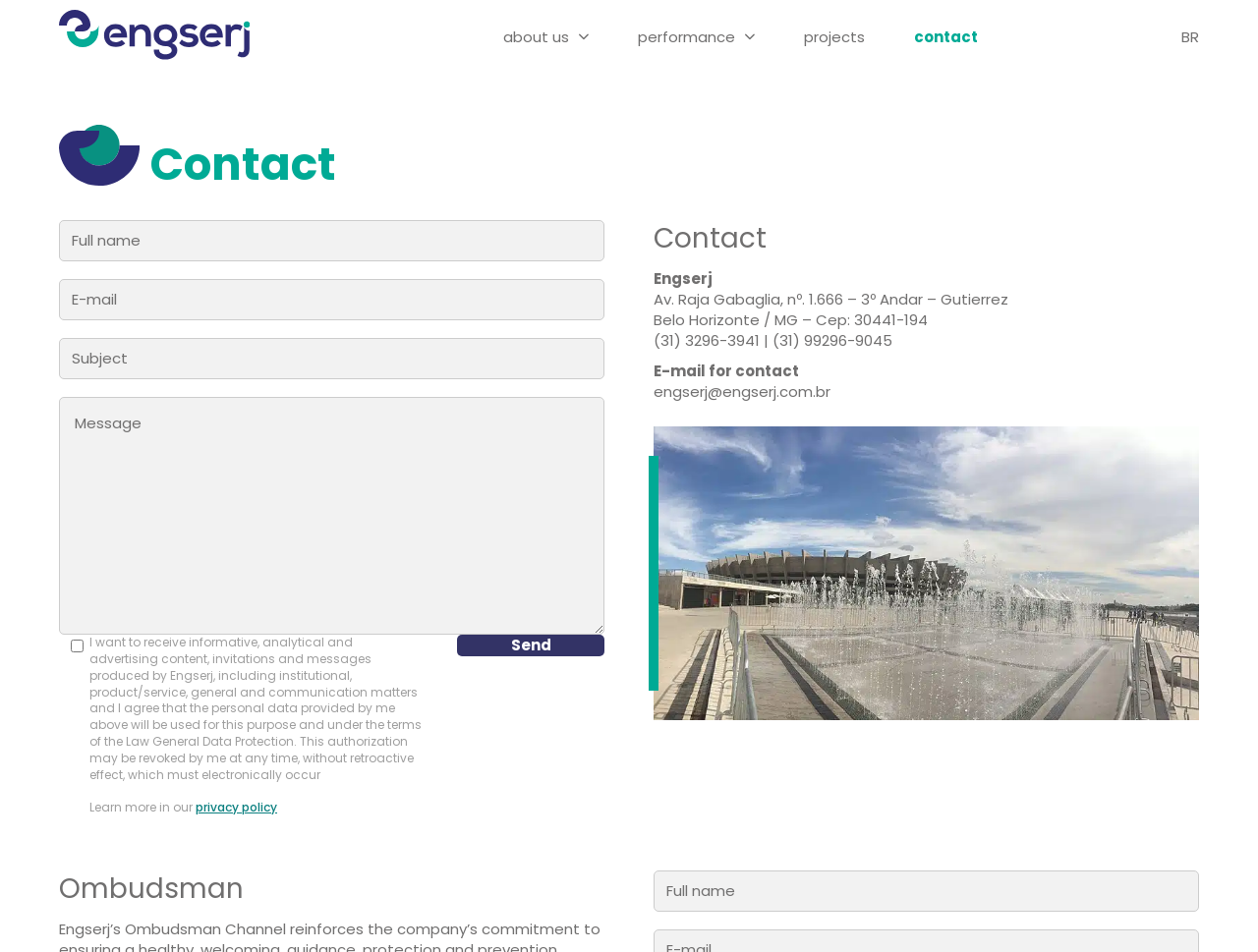Determine the bounding box coordinates of the area to click in order to meet this instruction: "Click the 'Send' button".

[0.363, 0.667, 0.48, 0.689]